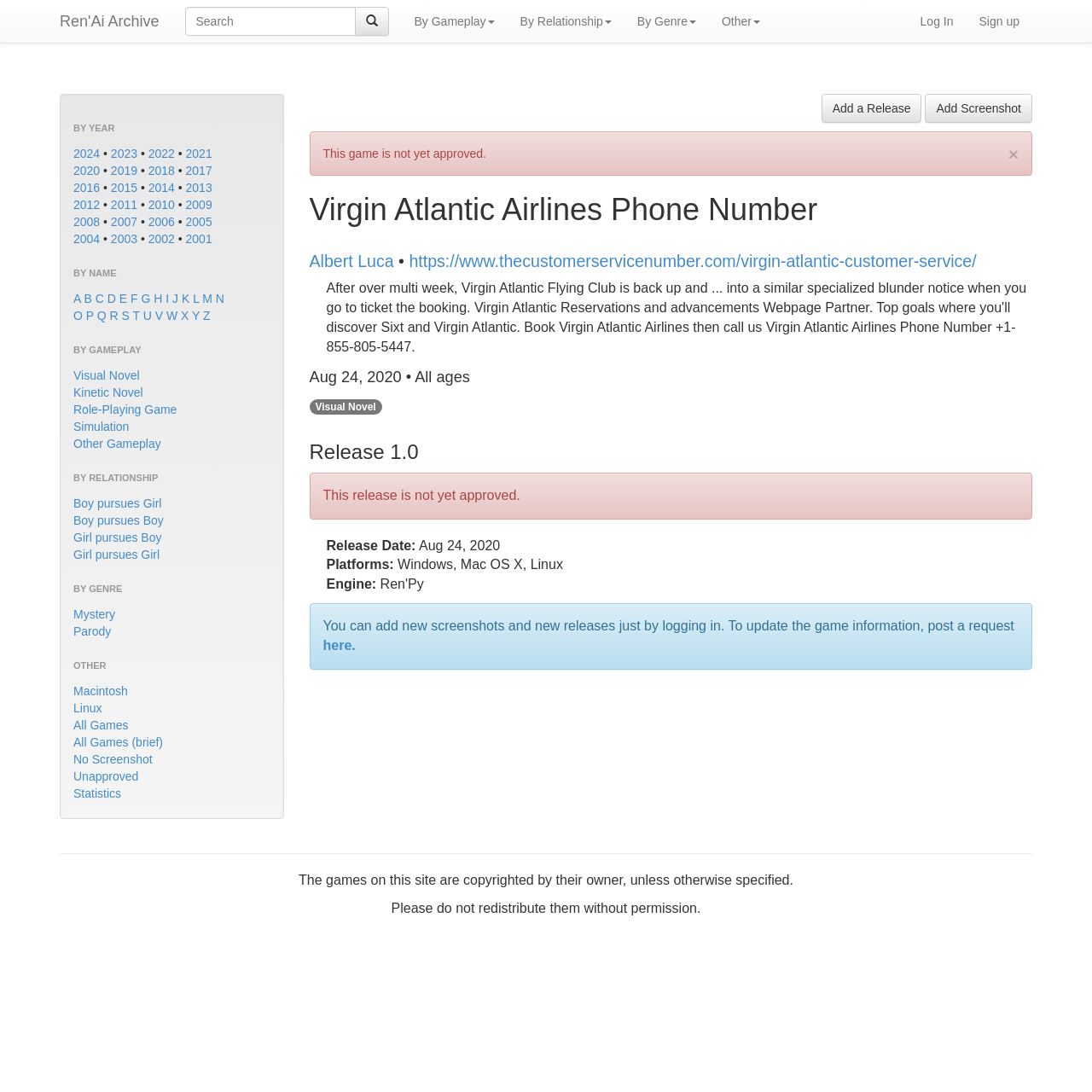Determine the bounding box coordinates for the clickable element to execute this instruction: "Explore Visual Novel games". Provide the coordinates as four float numbers between 0 and 1, i.e., [left, top, right, bottom].

[0.067, 0.338, 0.128, 0.35]